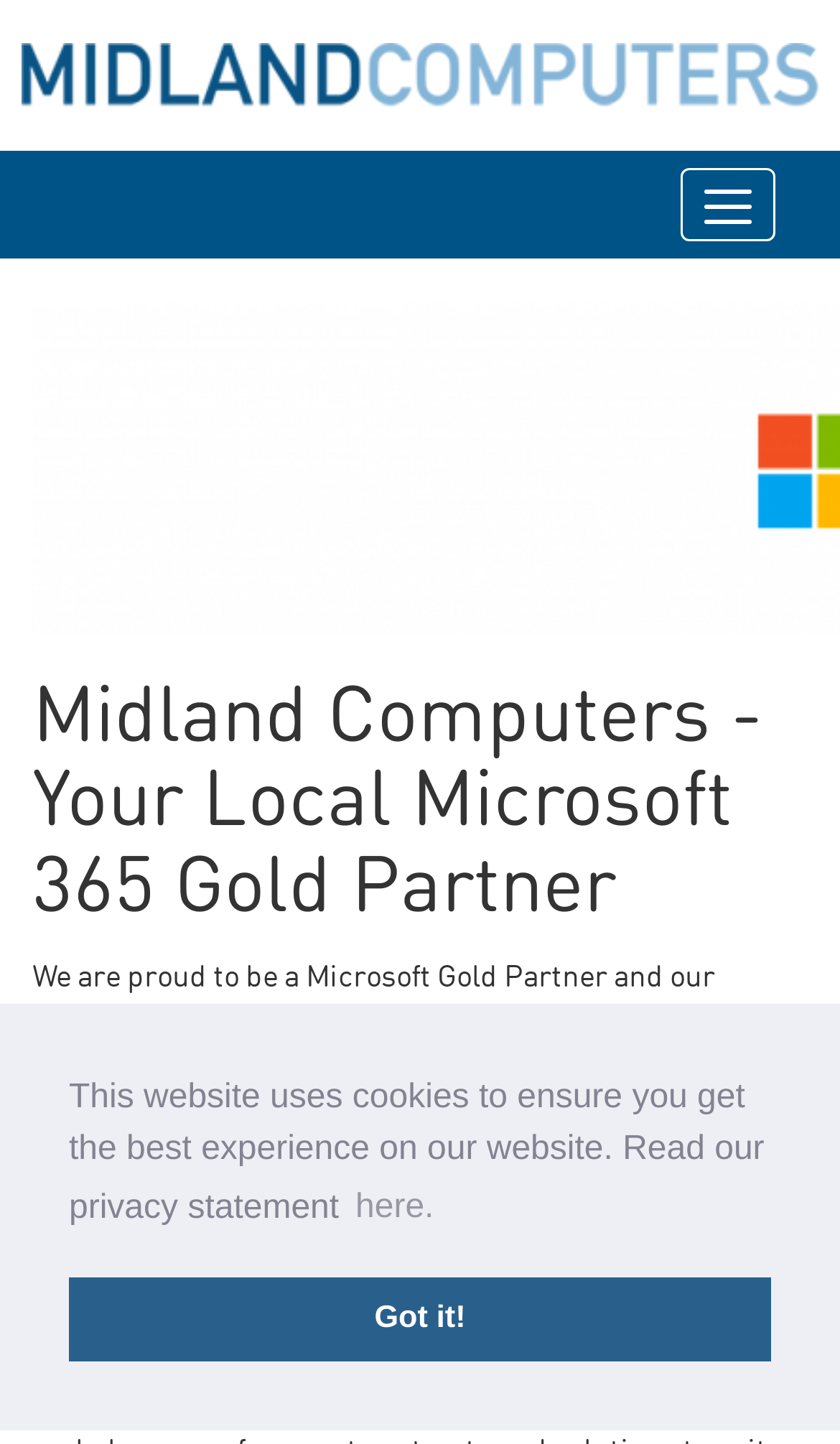Using the provided element description: "here.", identify the bounding box coordinates. The coordinates should be four floats between 0 and 1 in the order [left, top, right, bottom].

[0.415, 0.815, 0.525, 0.86]